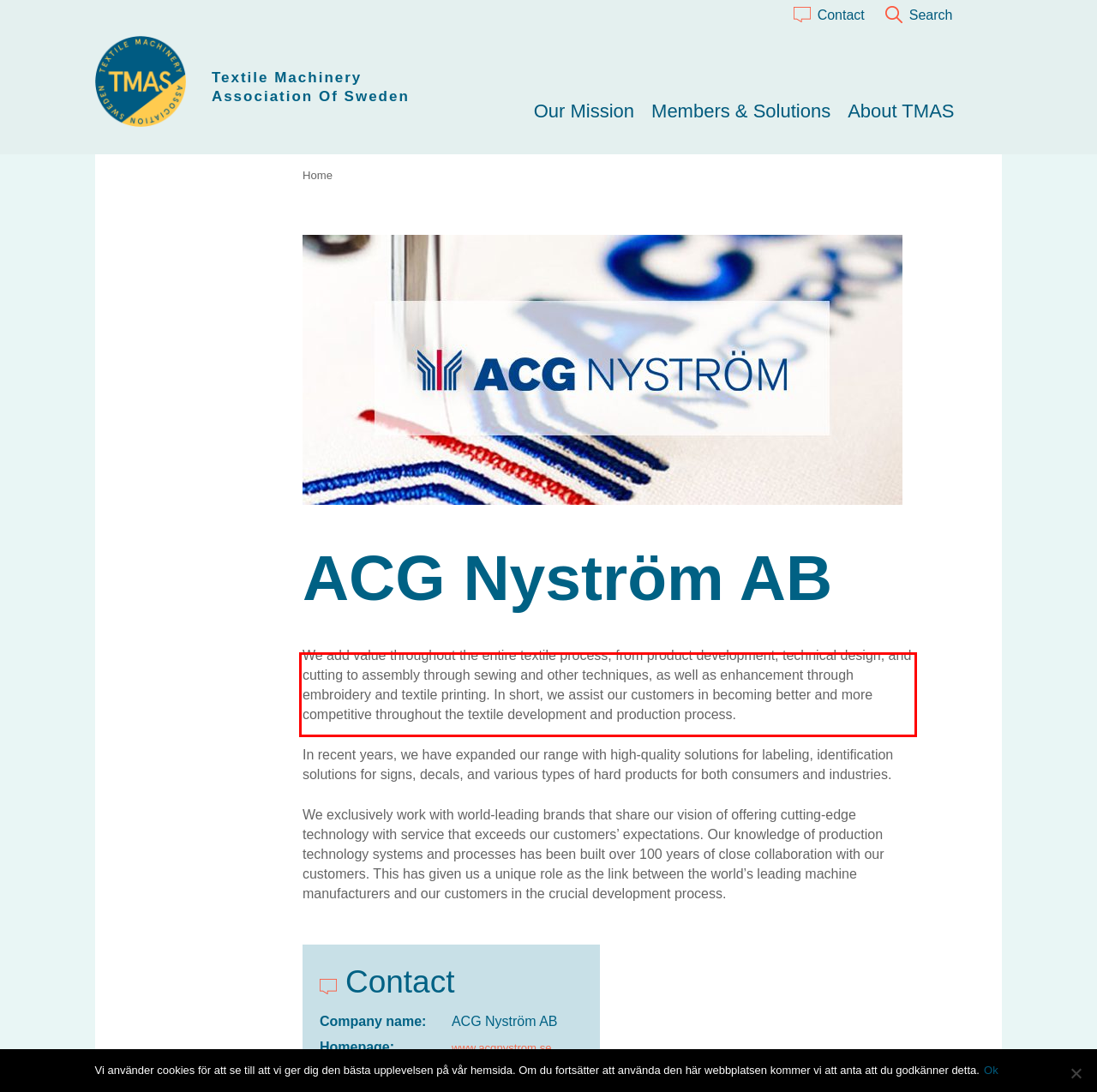Look at the webpage screenshot and recognize the text inside the red bounding box.

We add value throughout the entire textile process, from product development, technical design, and cutting to assembly through sewing and other techniques, as well as enhancement through embroidery and textile printing. In short, we assist our customers in becoming better and more competitive throughout the textile development and production process.